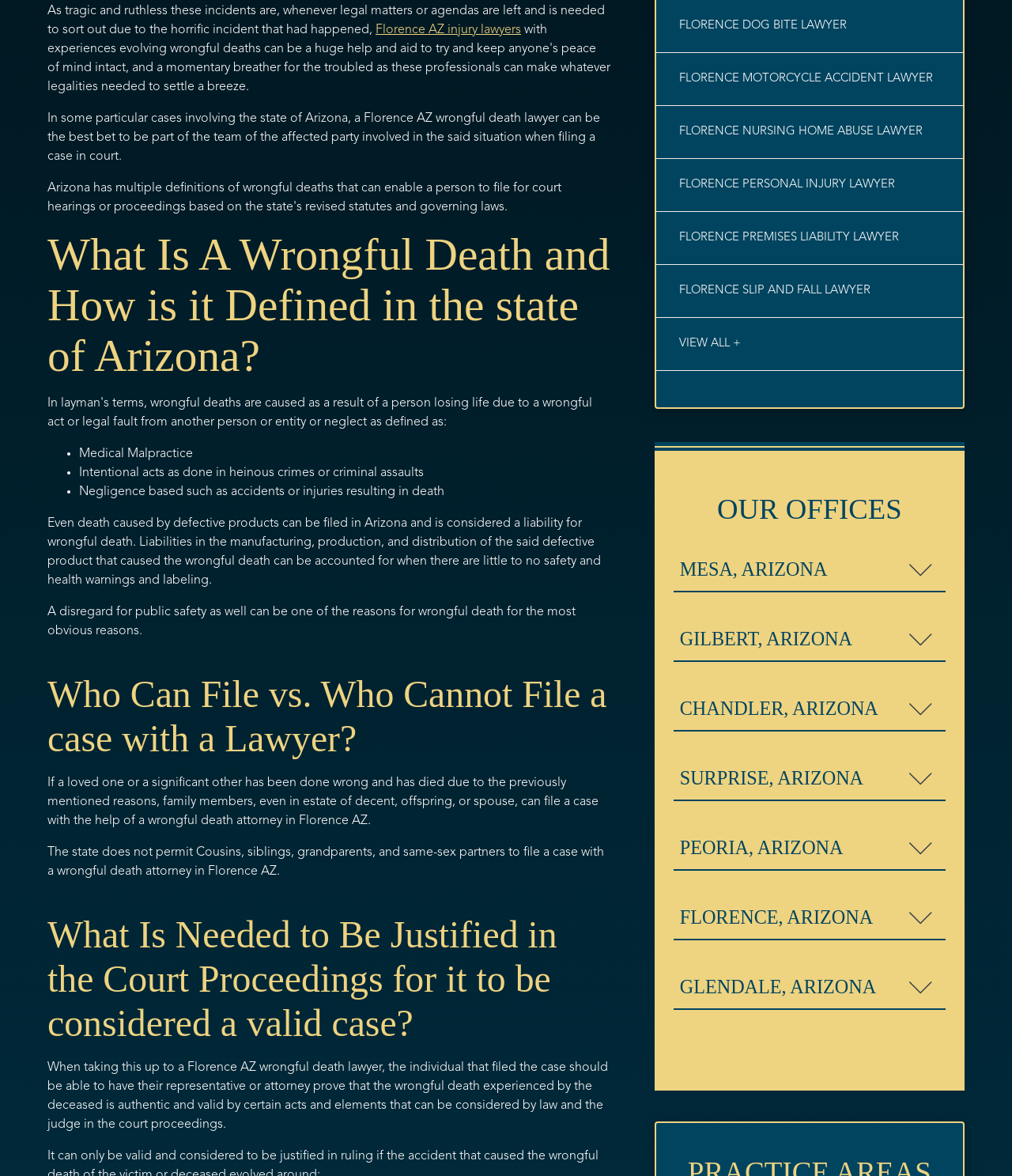For the element described, predict the bounding box coordinates as (top-left x, top-left y, bottom-right x, bottom-right y). All values should be between 0 and 1. Element description: View All +

[0.648, 0.27, 0.952, 0.315]